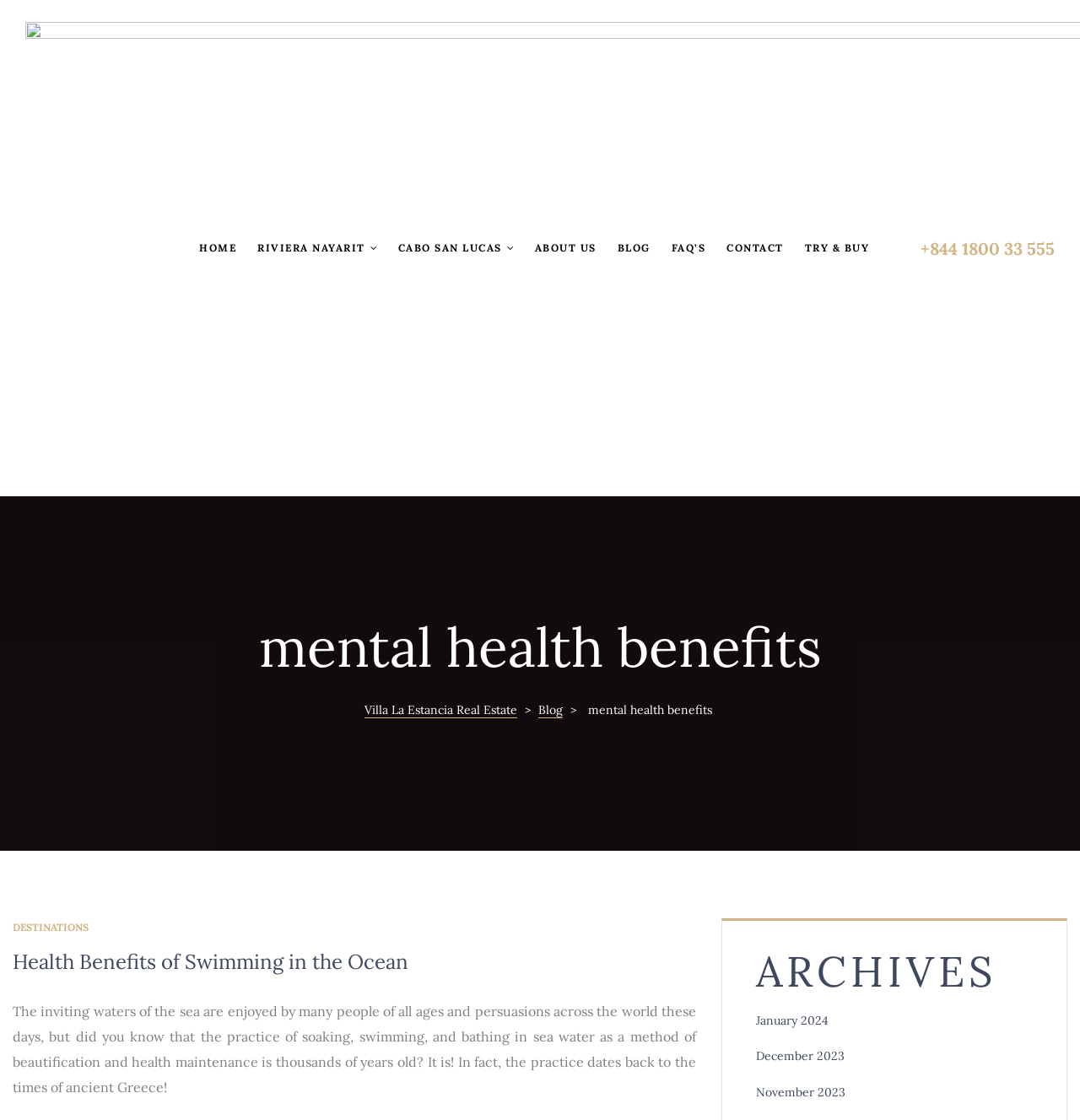Determine the bounding box coordinates for the area that should be clicked to carry out the following instruction: "contact us".

[0.673, 0.206, 0.726, 0.237]